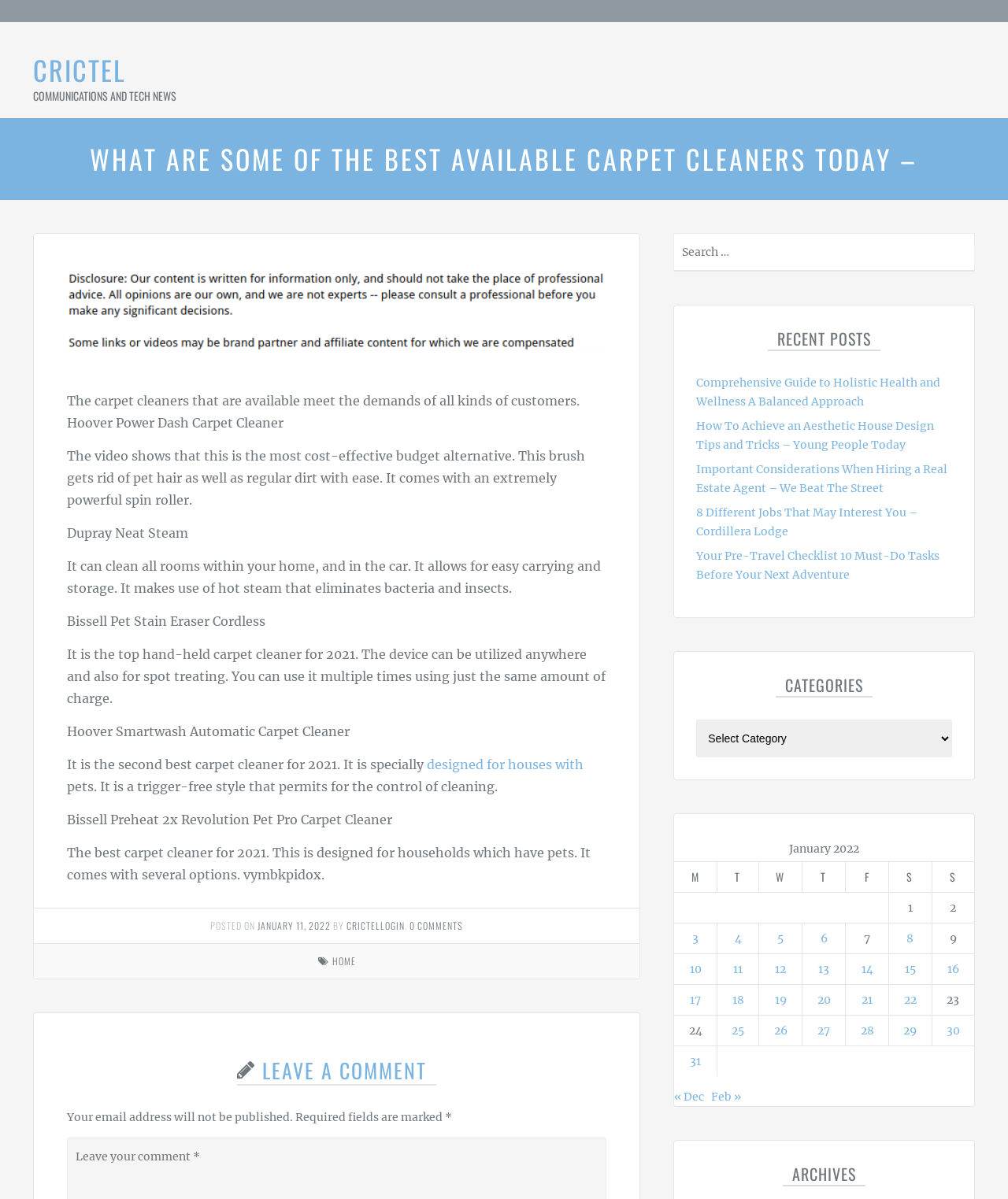Pinpoint the bounding box coordinates of the element that must be clicked to accomplish the following instruction: "Click the 'RESULTS' link". The coordinates should be in the format of four float numbers between 0 and 1, i.e., [left, top, right, bottom].

None